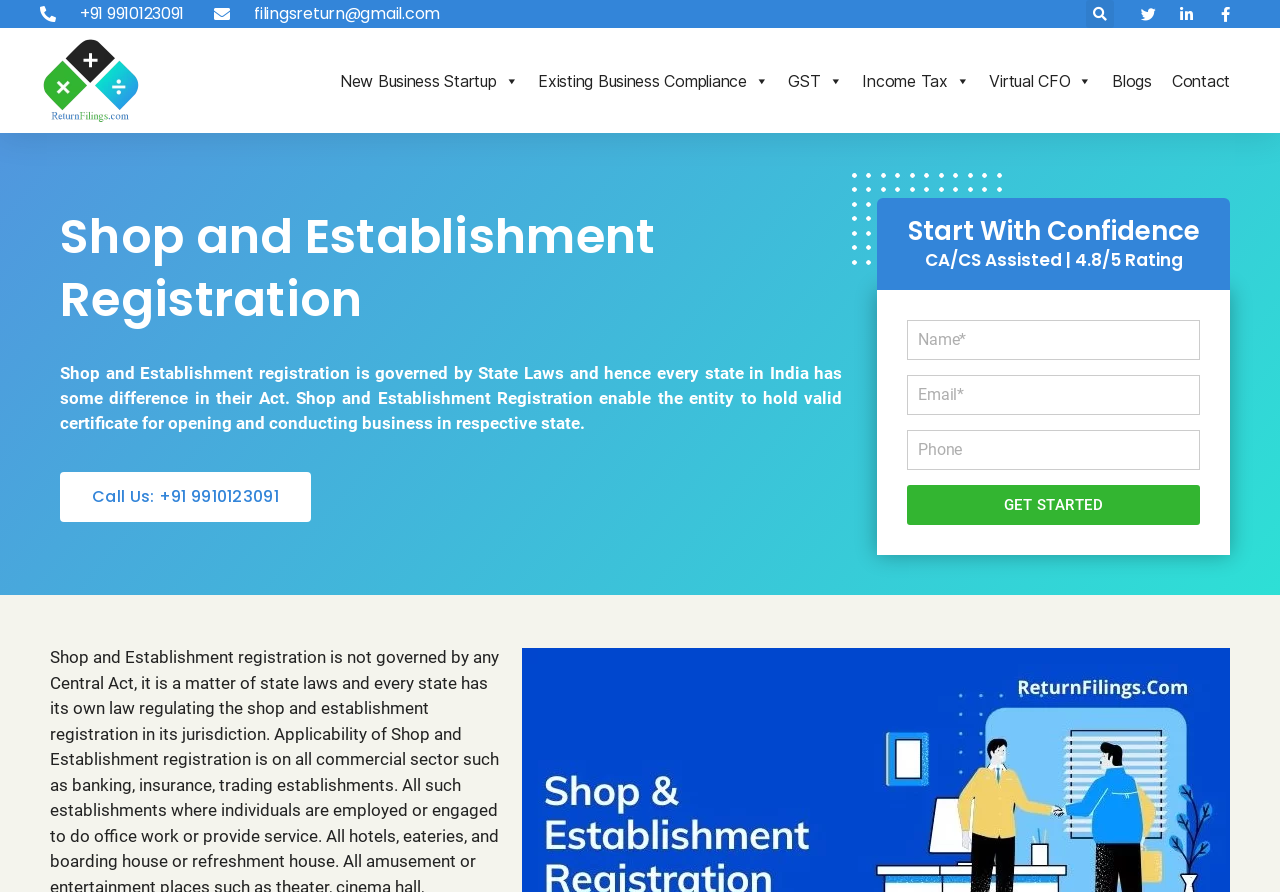Can you show the bounding box coordinates of the region to click on to complete the task described in the instruction: "Get started with shop and establishment registration"?

[0.709, 0.544, 0.937, 0.589]